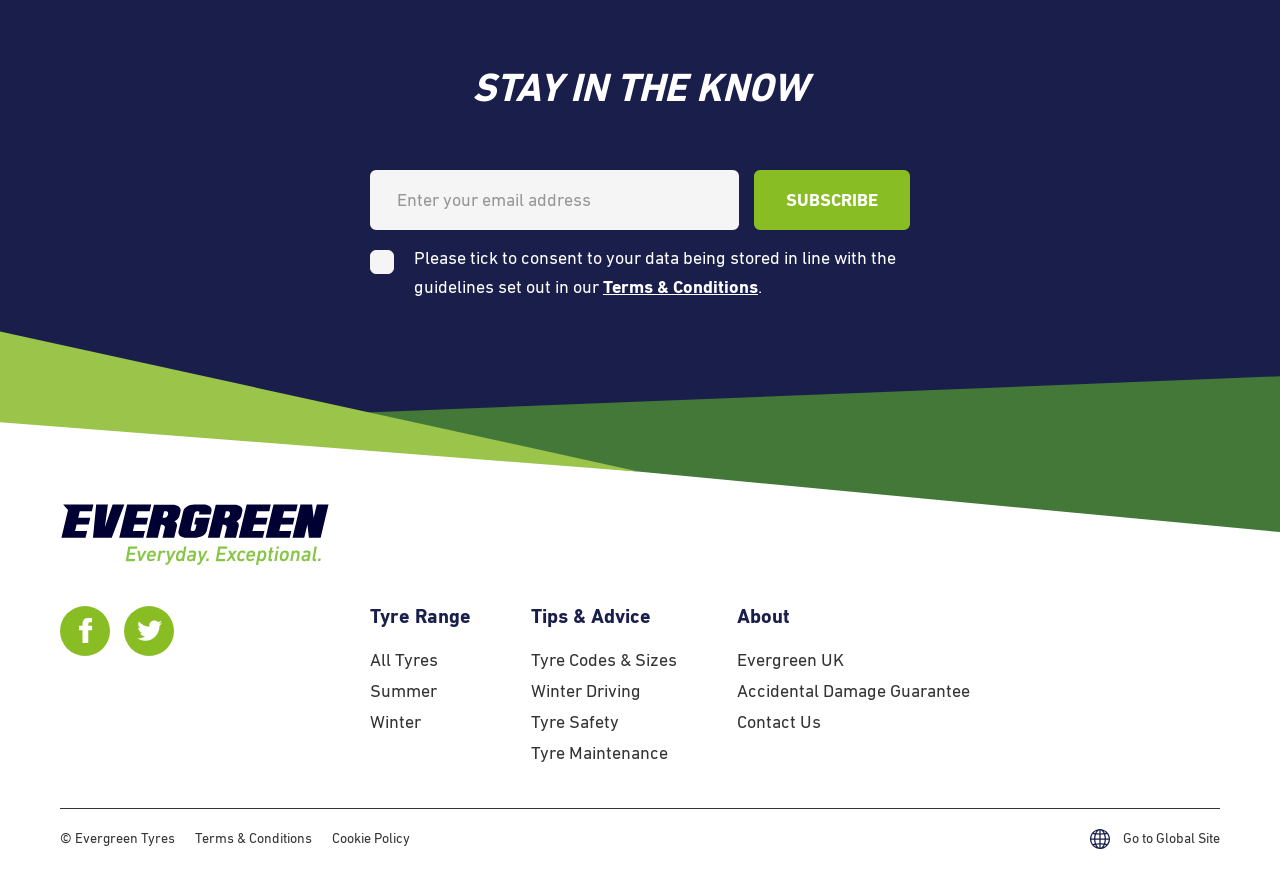Provide your answer in a single word or phrase: 
What types of tyres are available?

Summer and Winter